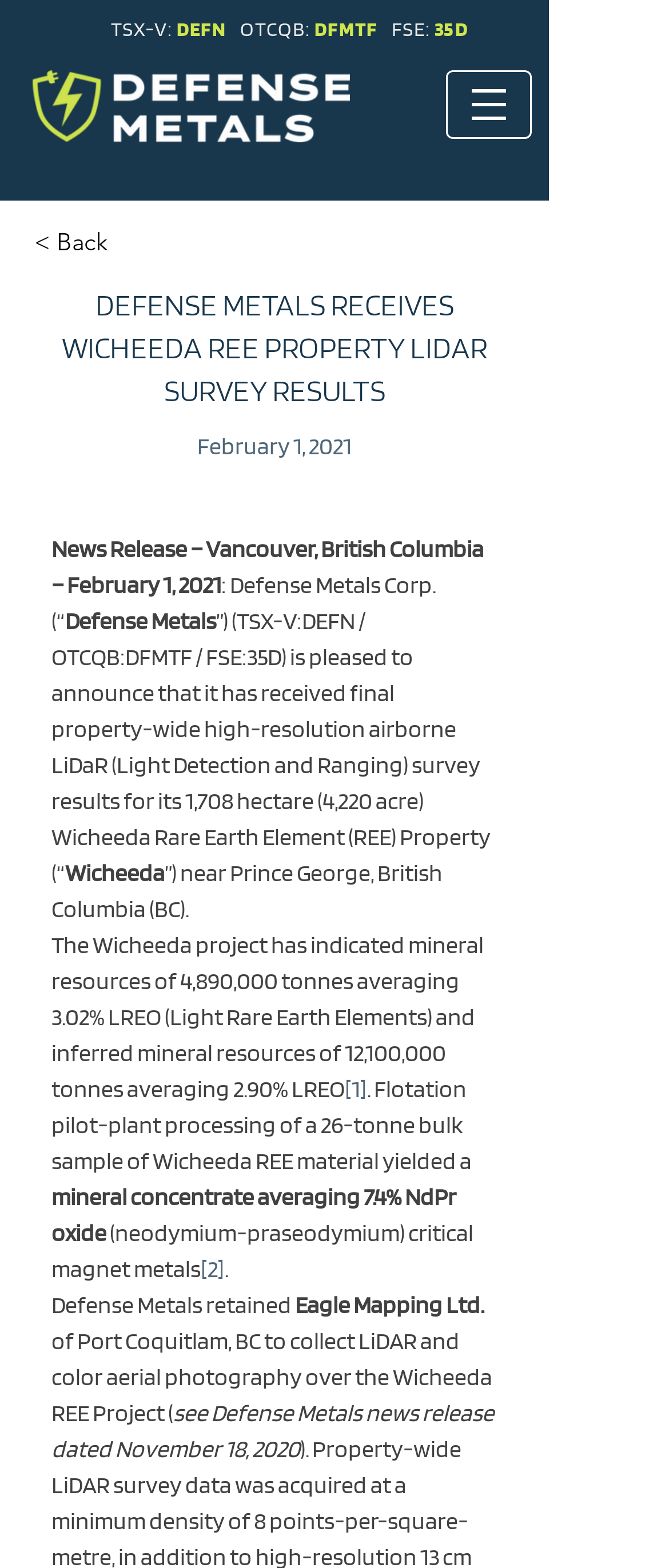Answer the question with a brief word or phrase:
Who collected the LiDAR and color aerial photography data?

Eagle Mapping Ltd.